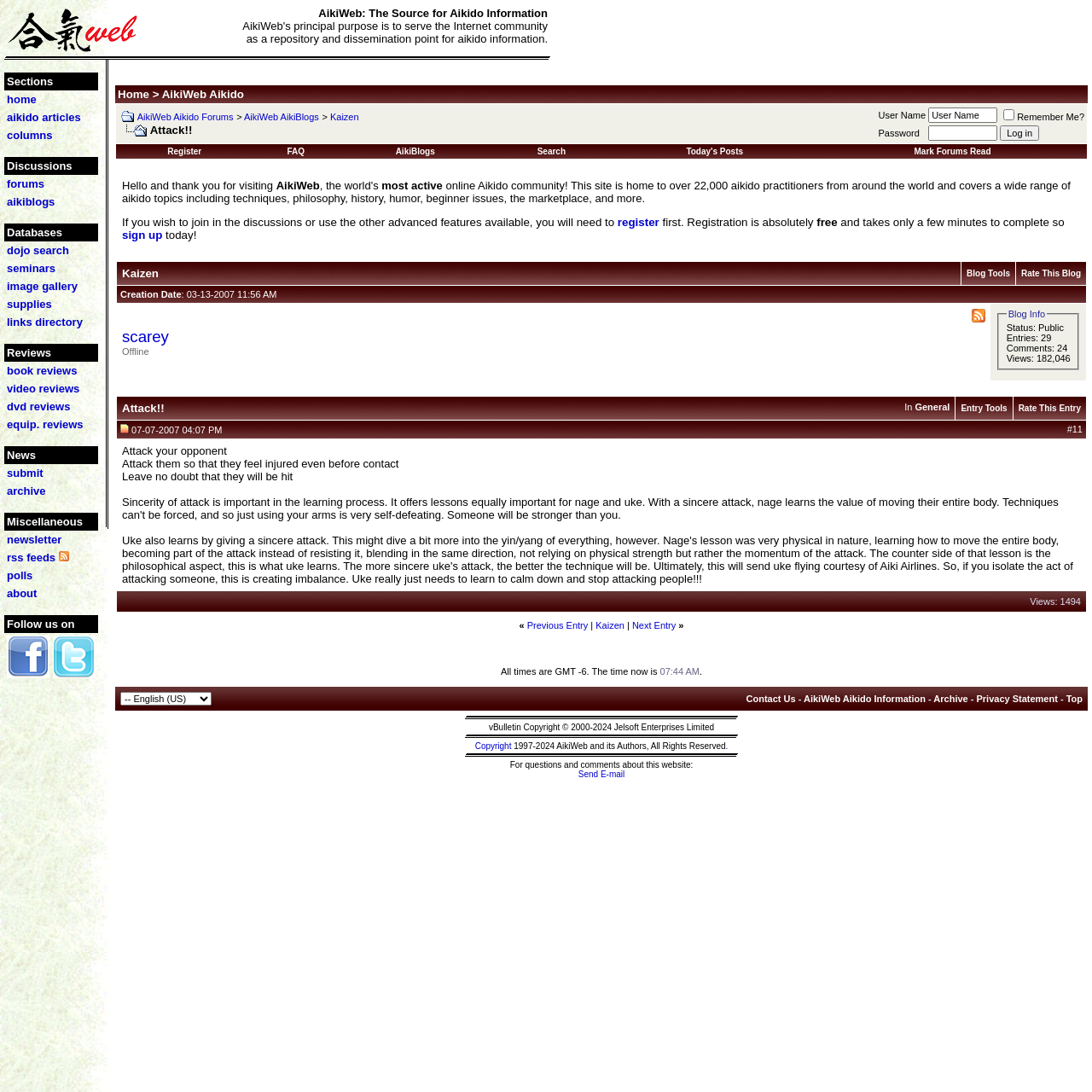Identify the bounding box coordinates of the area that should be clicked in order to complete the given instruction: "Explore the 'forums' discussion". The bounding box coordinates should be four float numbers between 0 and 1, i.e., [left, top, right, bottom].

[0.006, 0.162, 0.041, 0.174]